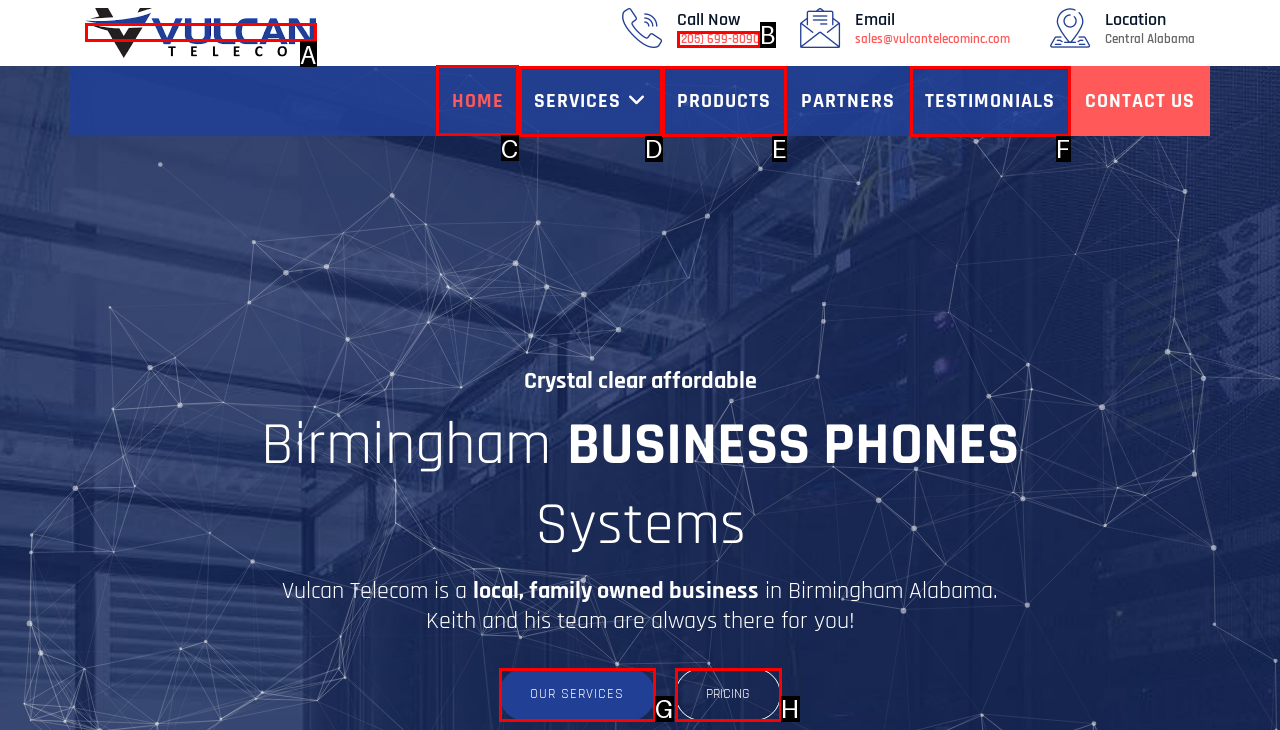Decide which HTML element to click to complete the task: Click on the 'HOME' link Provide the letter of the appropriate option.

C